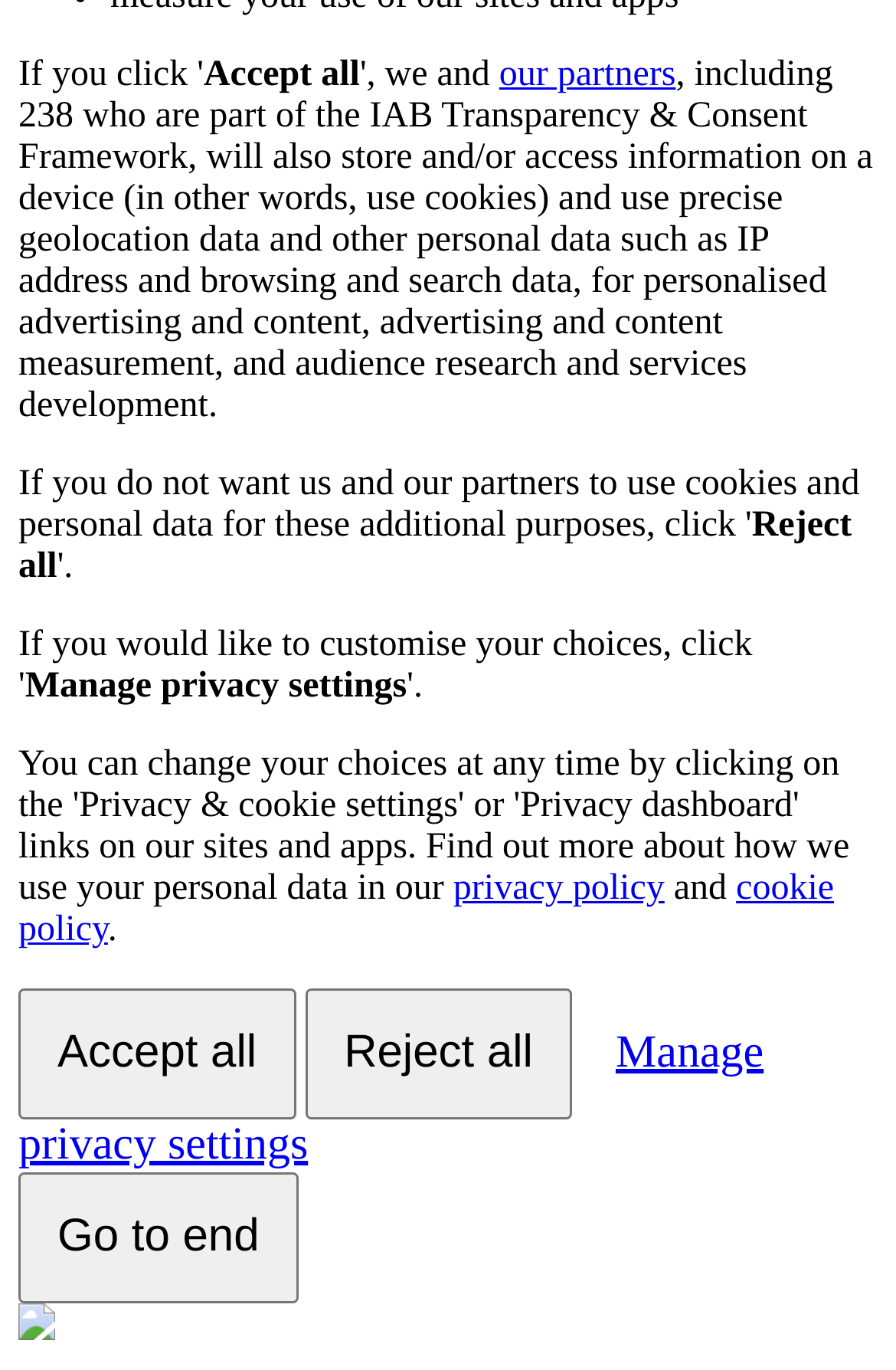Locate the UI element that matches the description privacy policy in the webpage screenshot. Return the bounding box coordinates in the format (top-left x, top-left y, bottom-right x, bottom-right y), with values ranging from 0 to 1.

[0.506, 0.634, 0.742, 0.663]